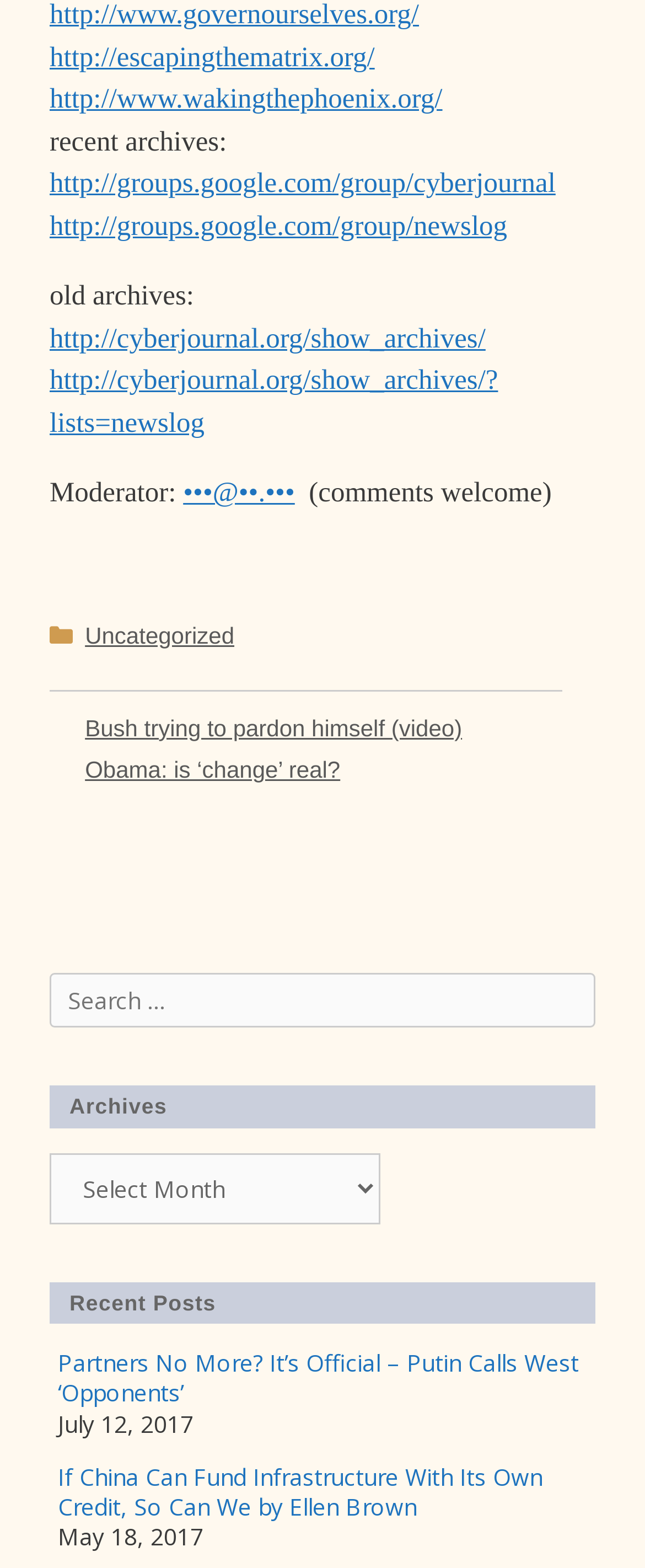Kindly respond to the following question with a single word or a brief phrase: 
What is the name of the moderator?

•••@••.•••